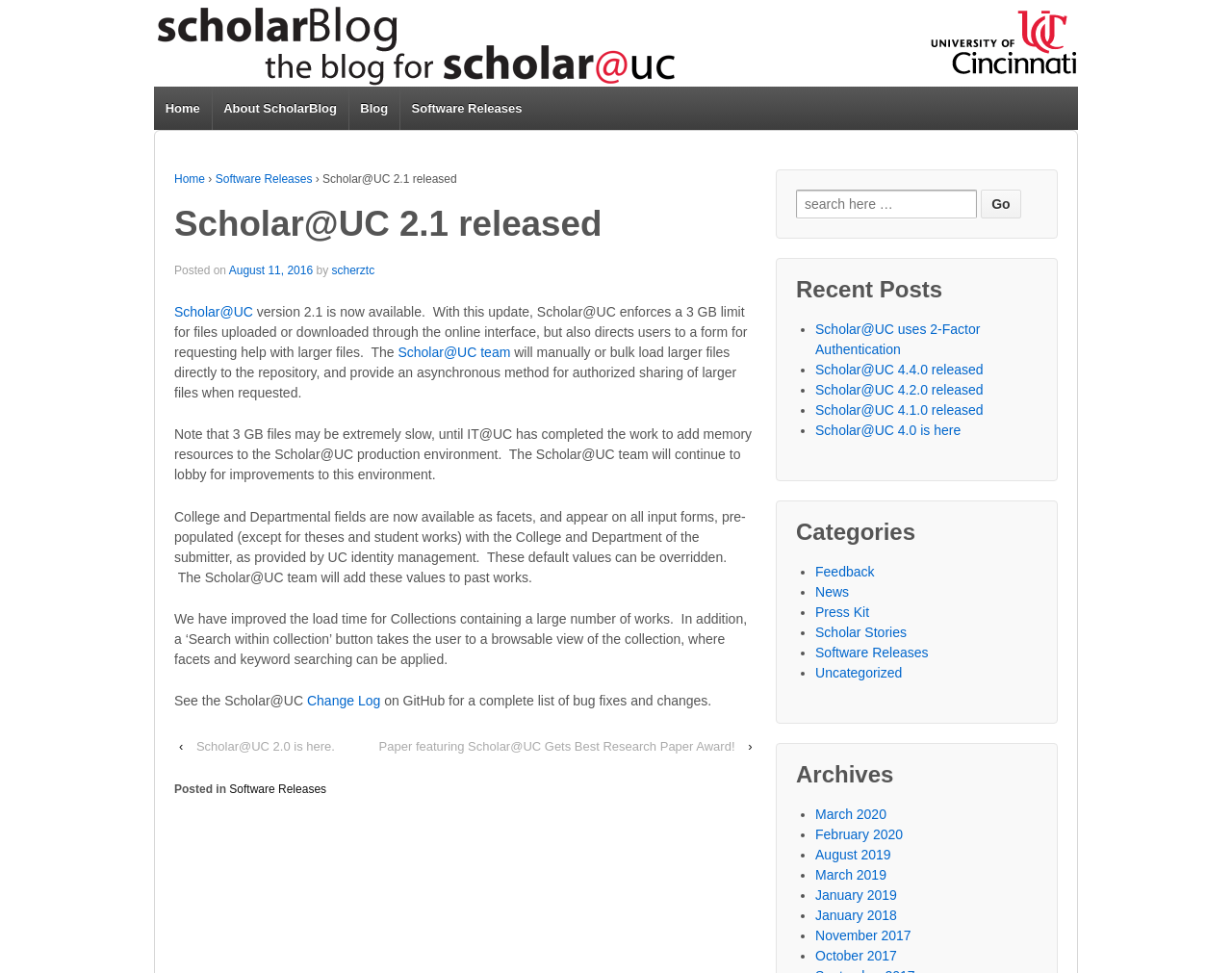Please specify the bounding box coordinates of the clickable region necessary for completing the following instruction: "Click the 'LICENSE' heading". The coordinates must consist of four float numbers between 0 and 1, i.e., [left, top, right, bottom].

None